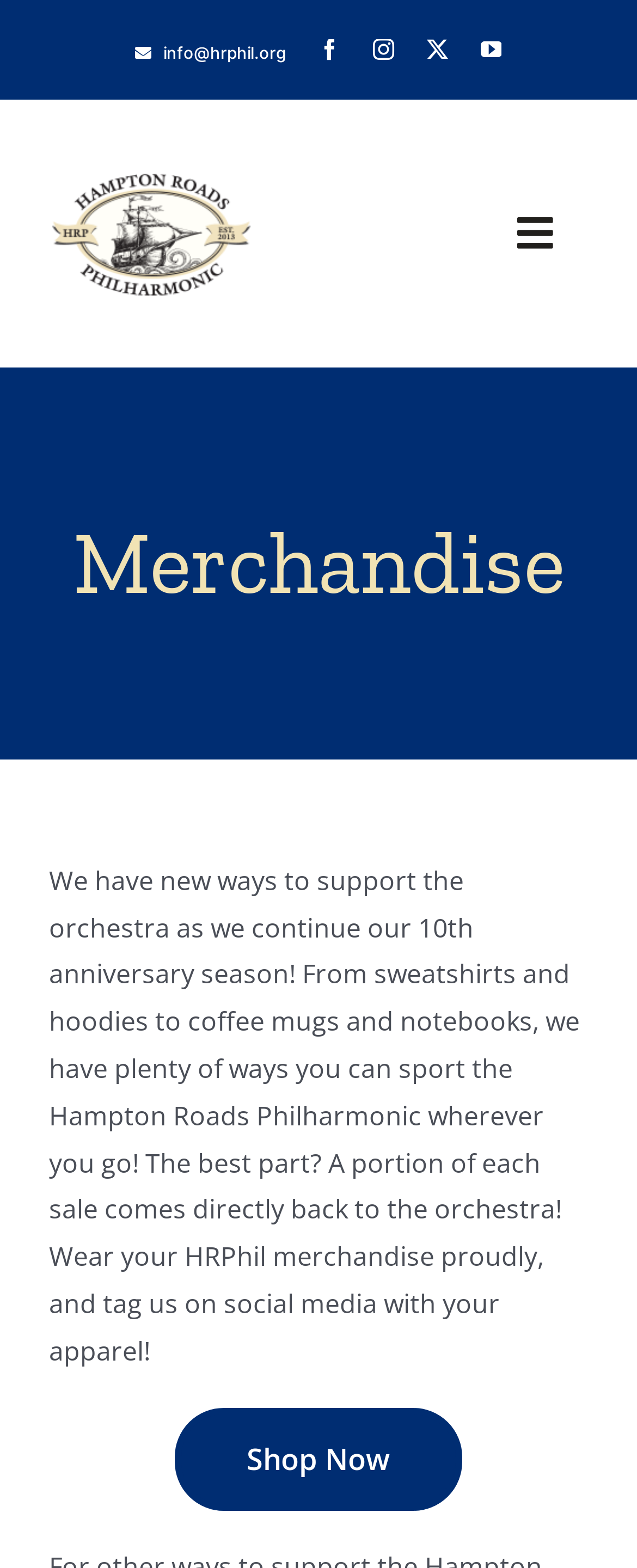Please identify the bounding box coordinates for the region that you need to click to follow this instruction: "Learn about the history of MHB".

None